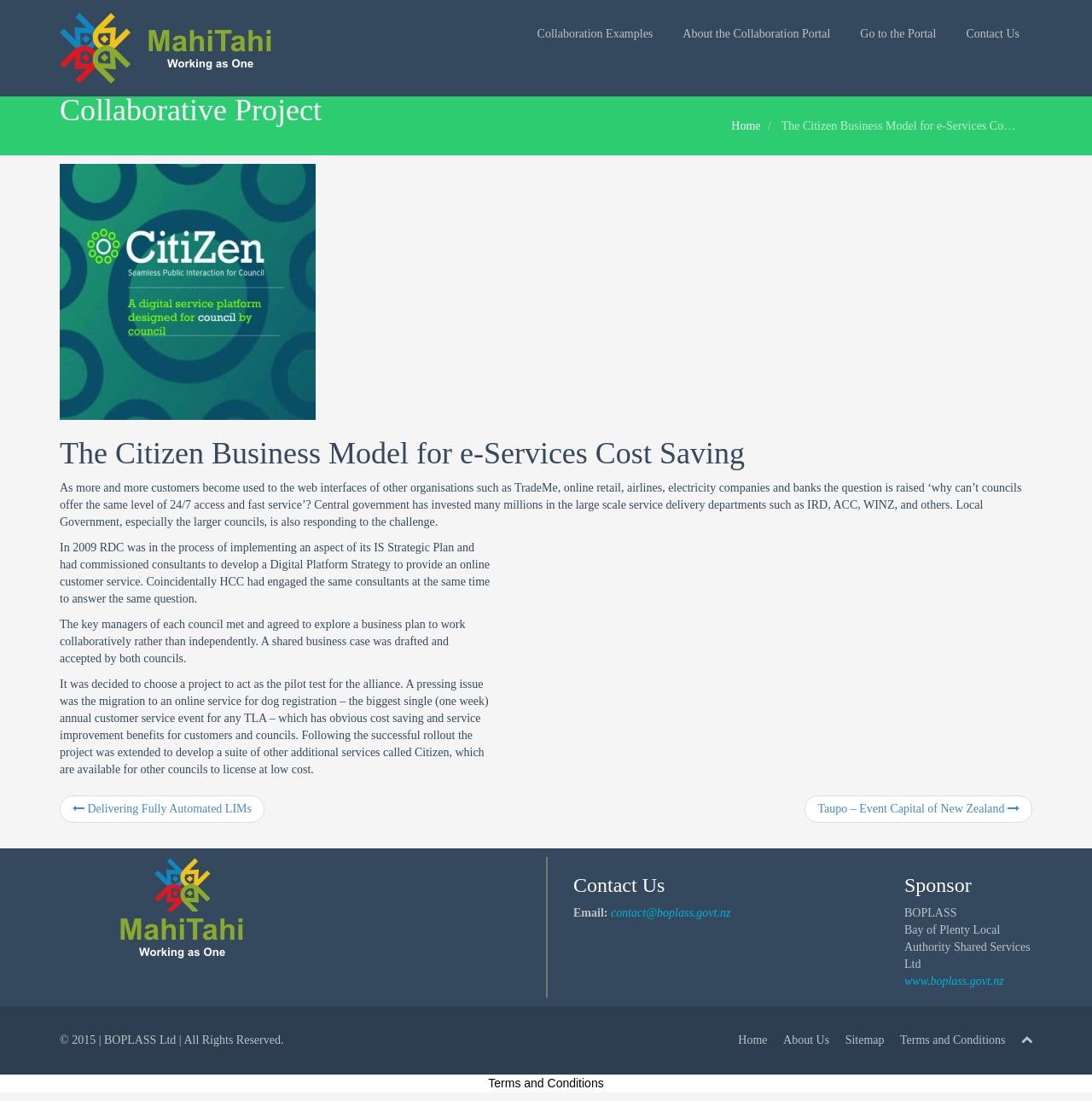Who is the sponsor of the project?
Using the information from the image, answer the question thoroughly.

I found the answer by looking at the heading 'Sponsor' and the surrounding text, which mentions 'BOPLASS' as the sponsor.